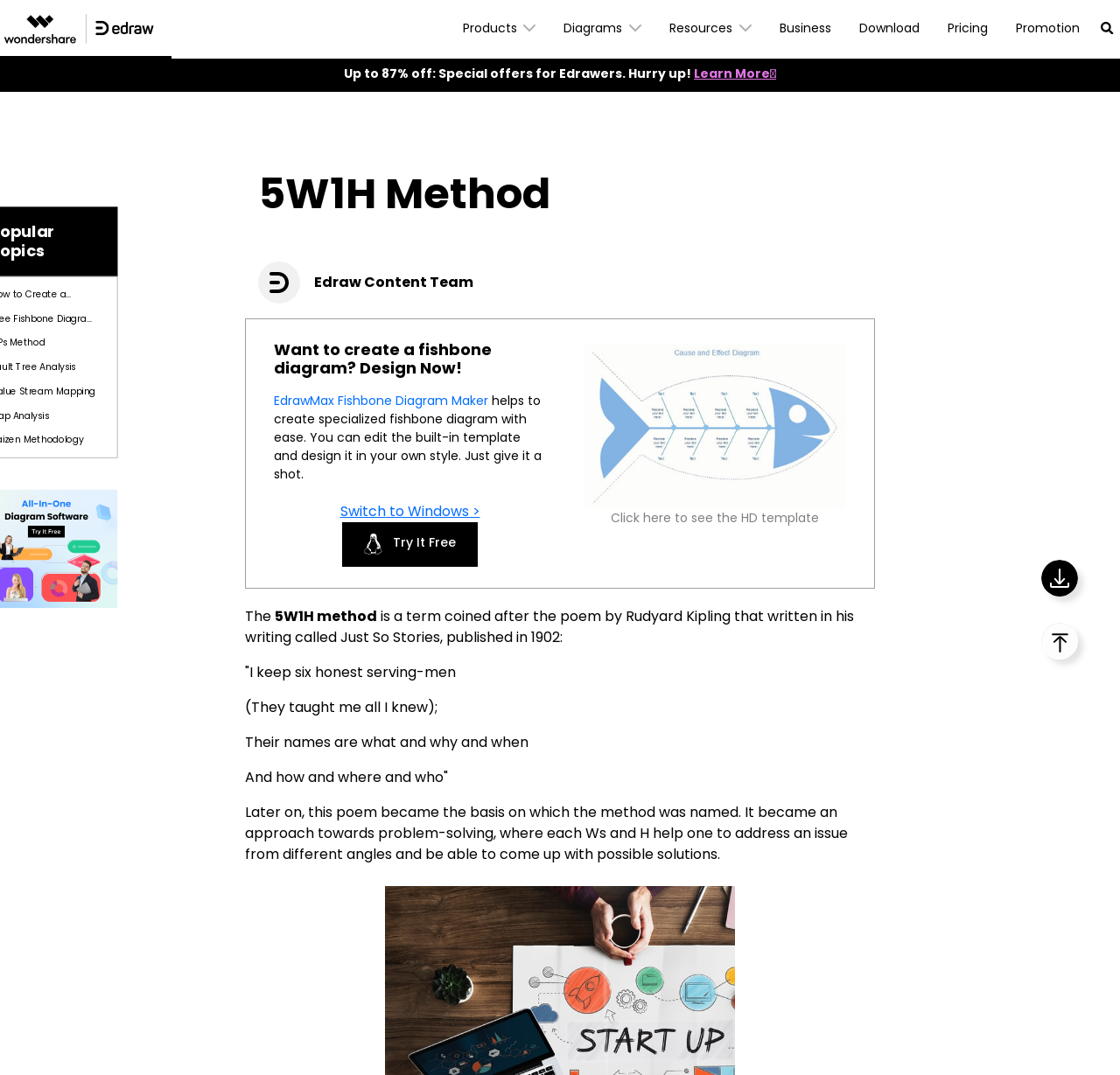Please determine the bounding box coordinates of the element's region to click in order to carry out the following instruction: "Click on the Edraw link". The coordinates should be four float numbers between 0 and 1, i.e., [left, top, right, bottom].

[0.0, 0.0, 0.141, 0.052]